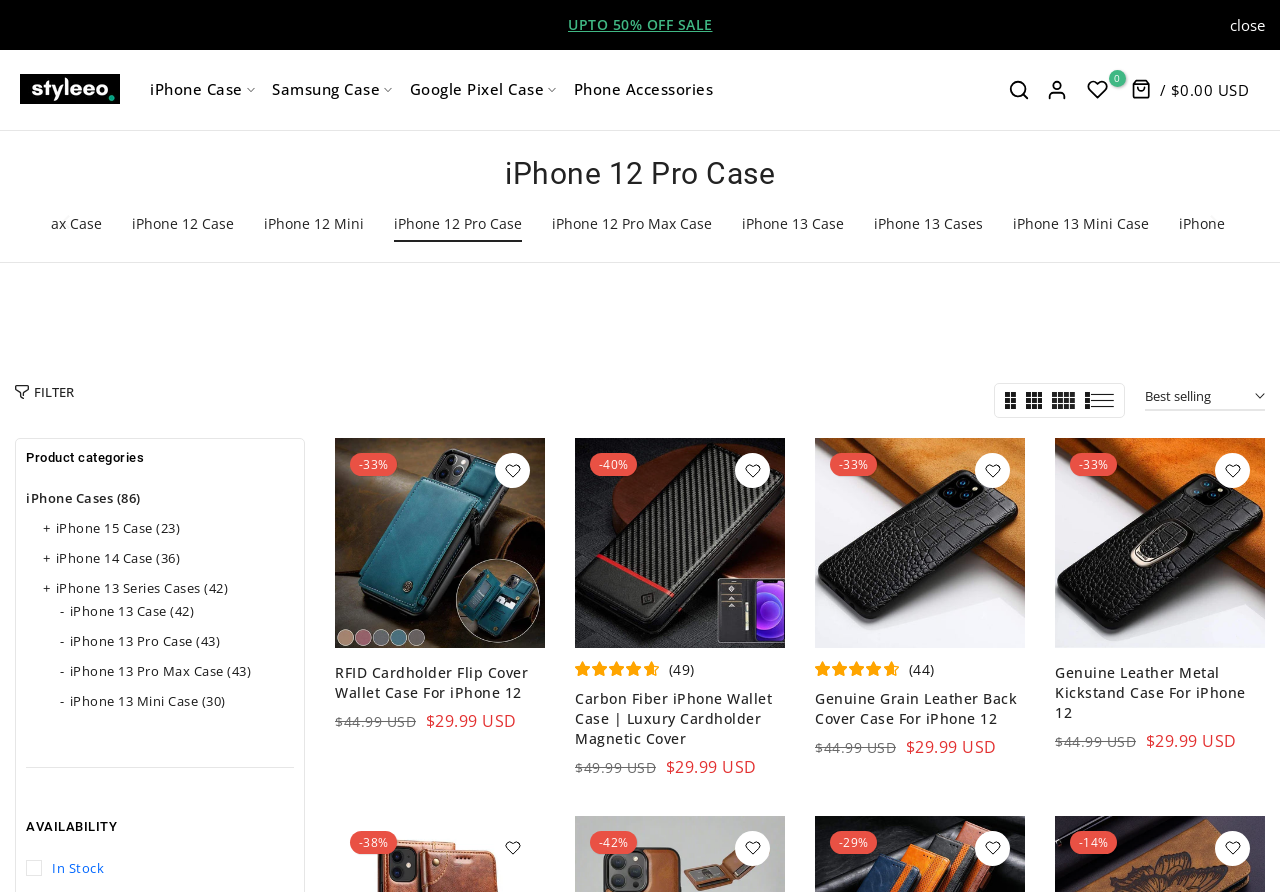What is the price of the Carbon Fiber iPhone Wallet Case?
With the help of the image, please provide a detailed response to the question.

I searched for the price information of the Carbon Fiber iPhone Wallet Case and found a text '$29.99 USD' next to the product name. This is the current price of the product after a discount.